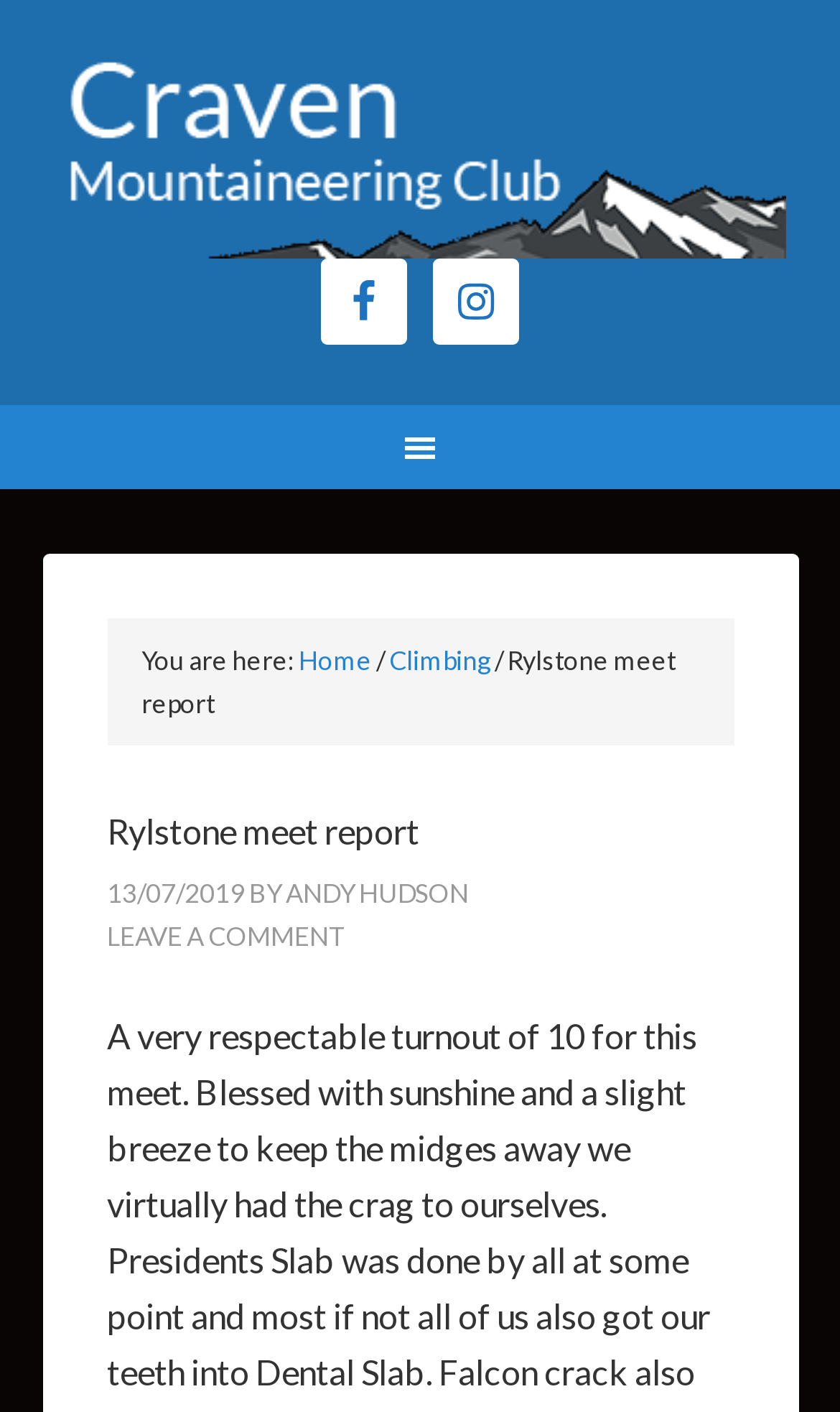Determine the bounding box of the UI component based on this description: "1556". The bounding box coordinates should be four float values between 0 and 1, i.e., [left, top, right, bottom].

None